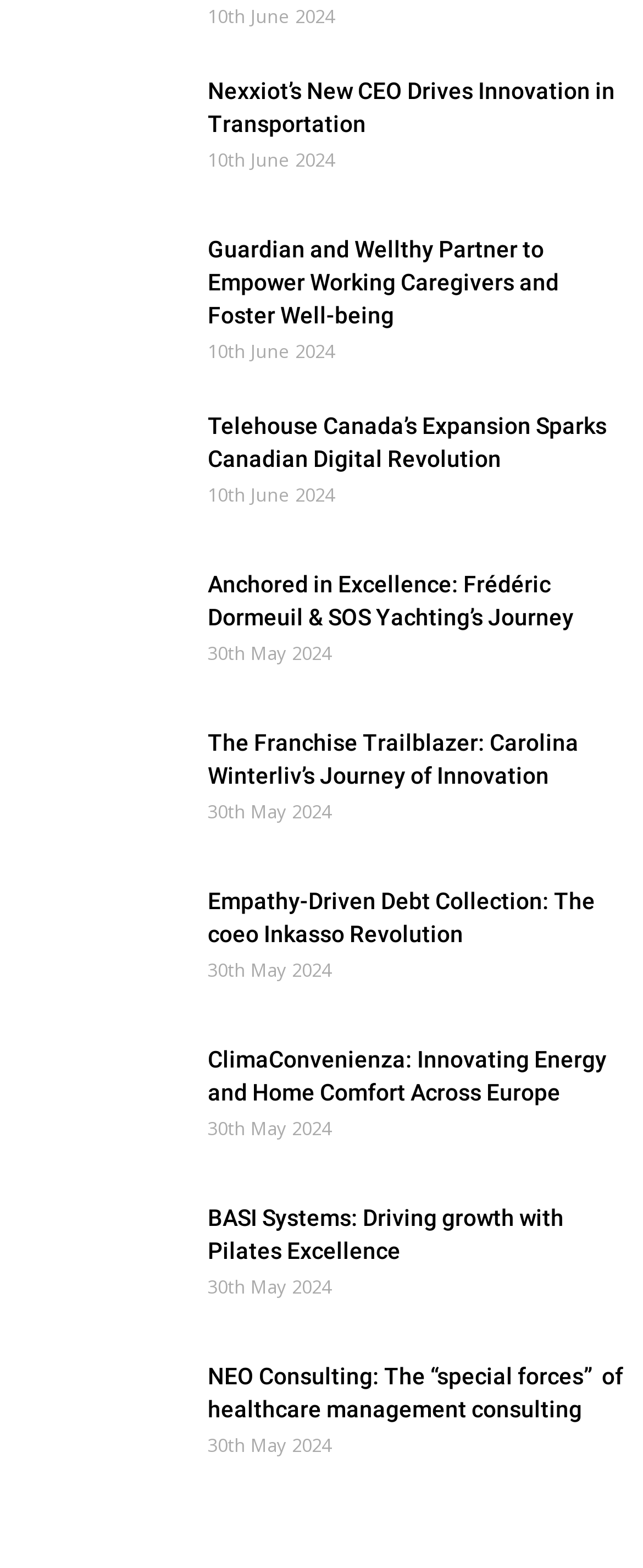Identify the bounding box coordinates of the specific part of the webpage to click to complete this instruction: "Learn more about 'Anchored in Excellence: Frédéric Dormeuil & SOS Yachting’s Journey'".

[0.323, 0.362, 0.974, 0.404]